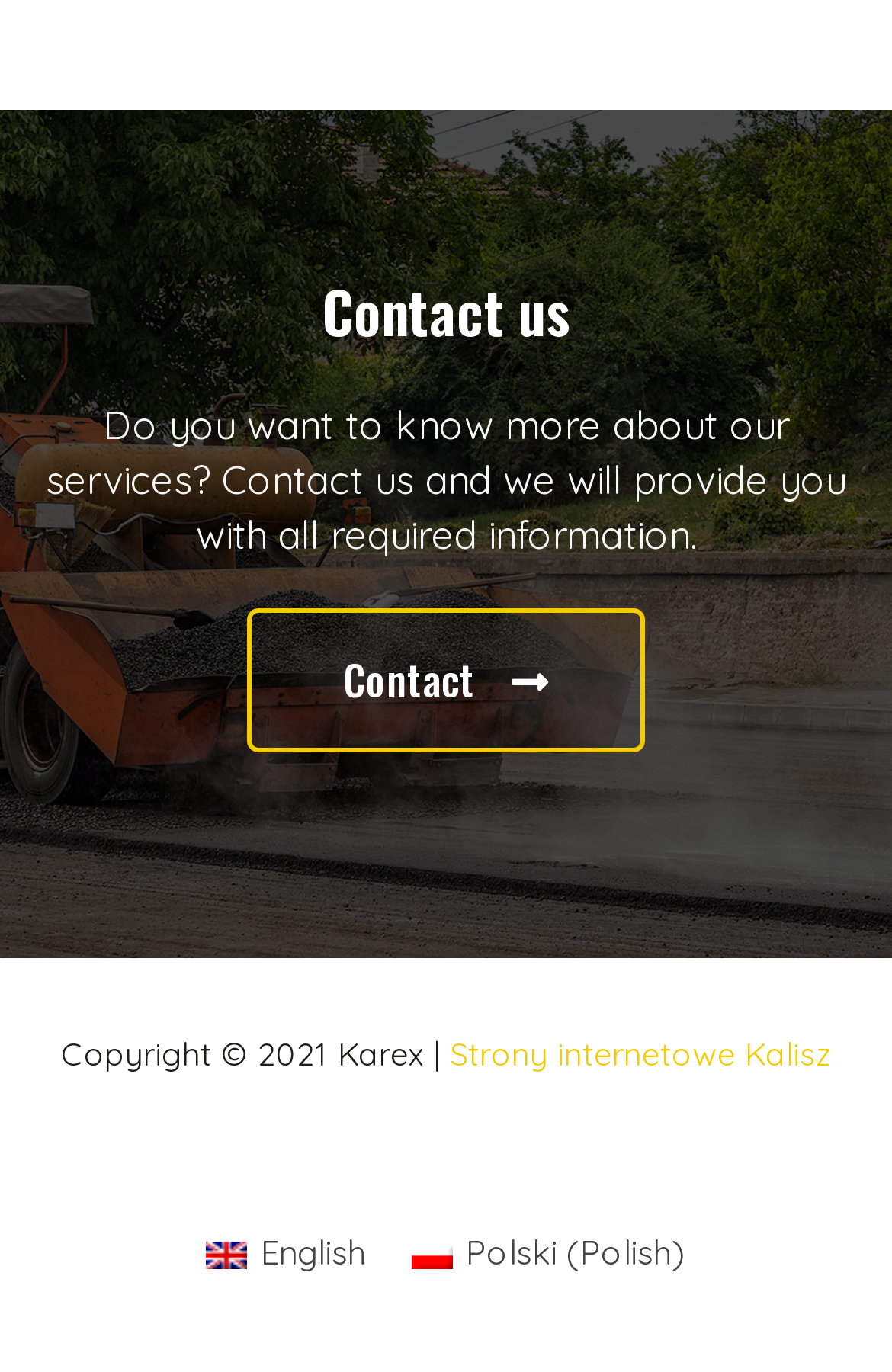Answer the question below with a single word or a brief phrase: 
What is the copyright year of the website?

2021